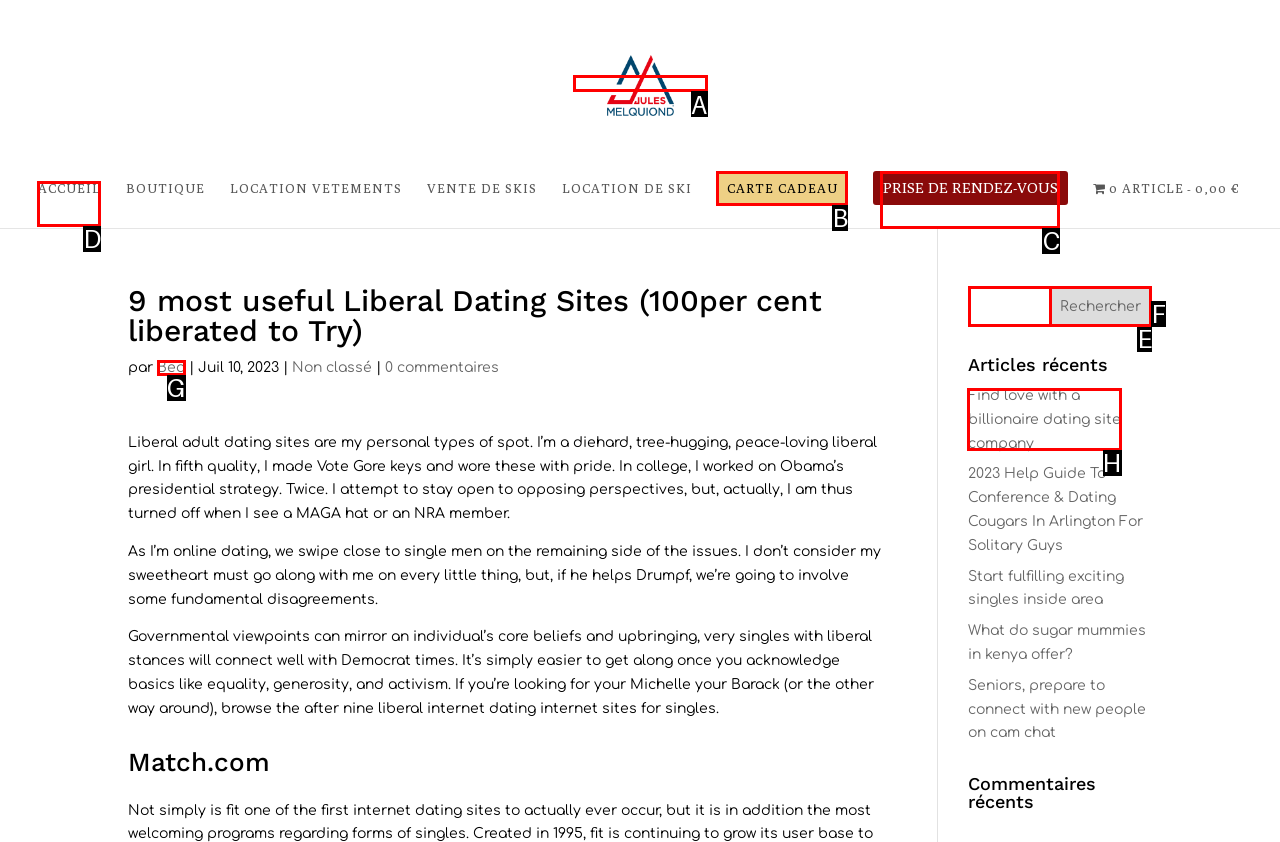Select the appropriate HTML element to click on to finish the task: Click on the 'Find love with a billionaire dating site company' link.
Answer with the letter corresponding to the selected option.

H